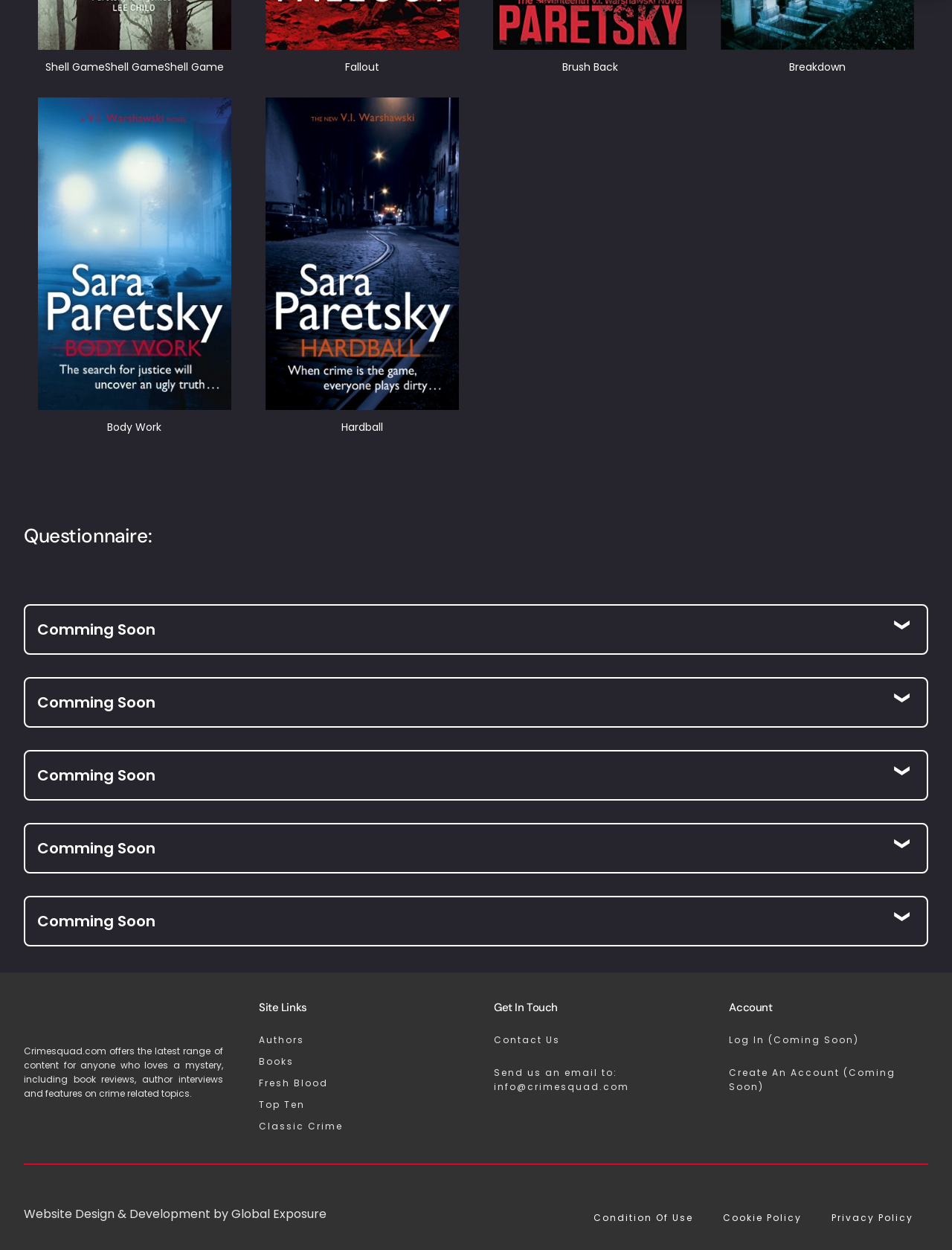Use a single word or phrase to answer the following:
How many checkboxes are there in the questionnaire?

5